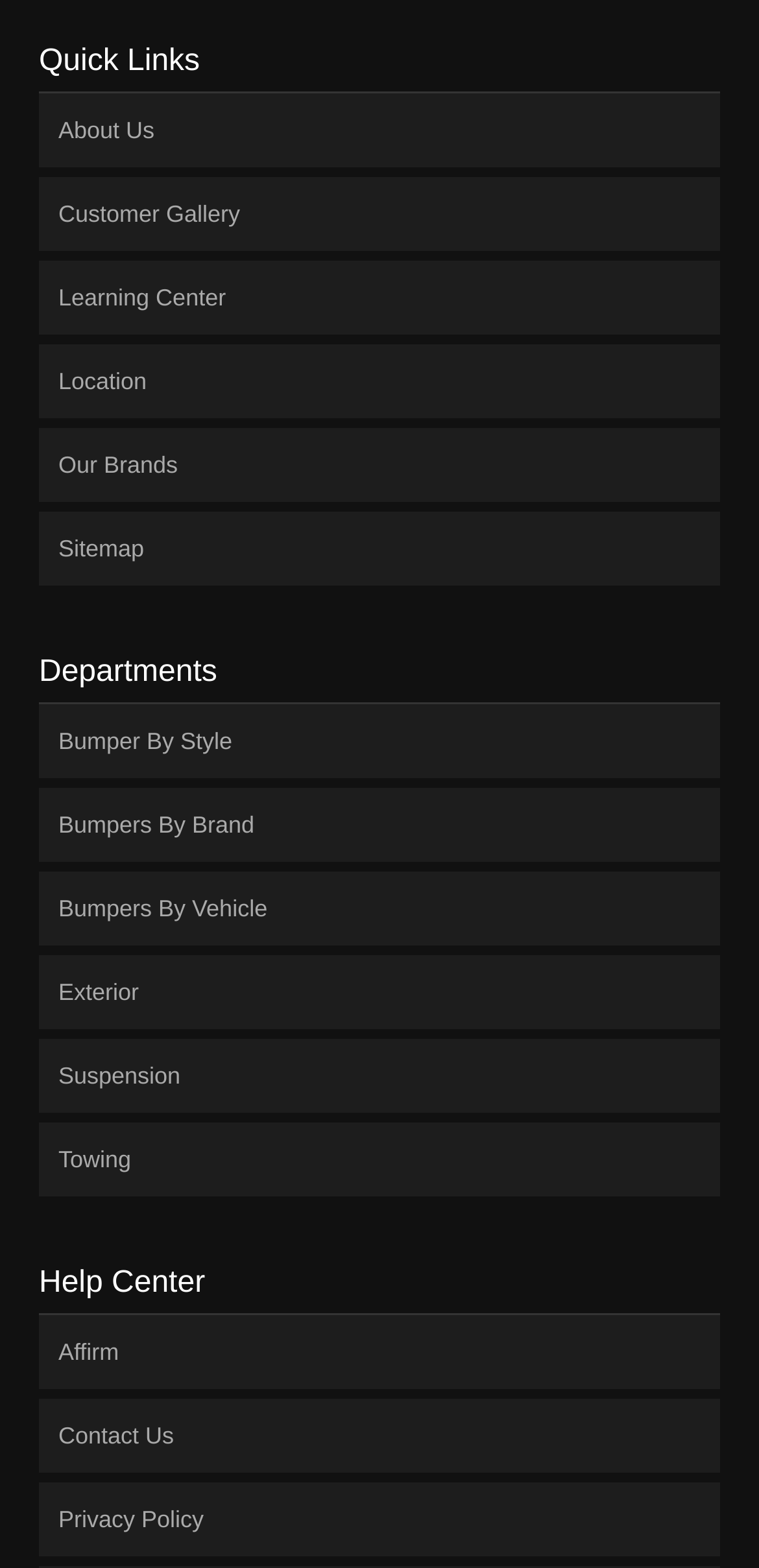Please find and report the bounding box coordinates of the element to click in order to perform the following action: "Click on the 'Skip to content' link". The coordinates should be expressed as four float numbers between 0 and 1, in the format [left, top, right, bottom].

None